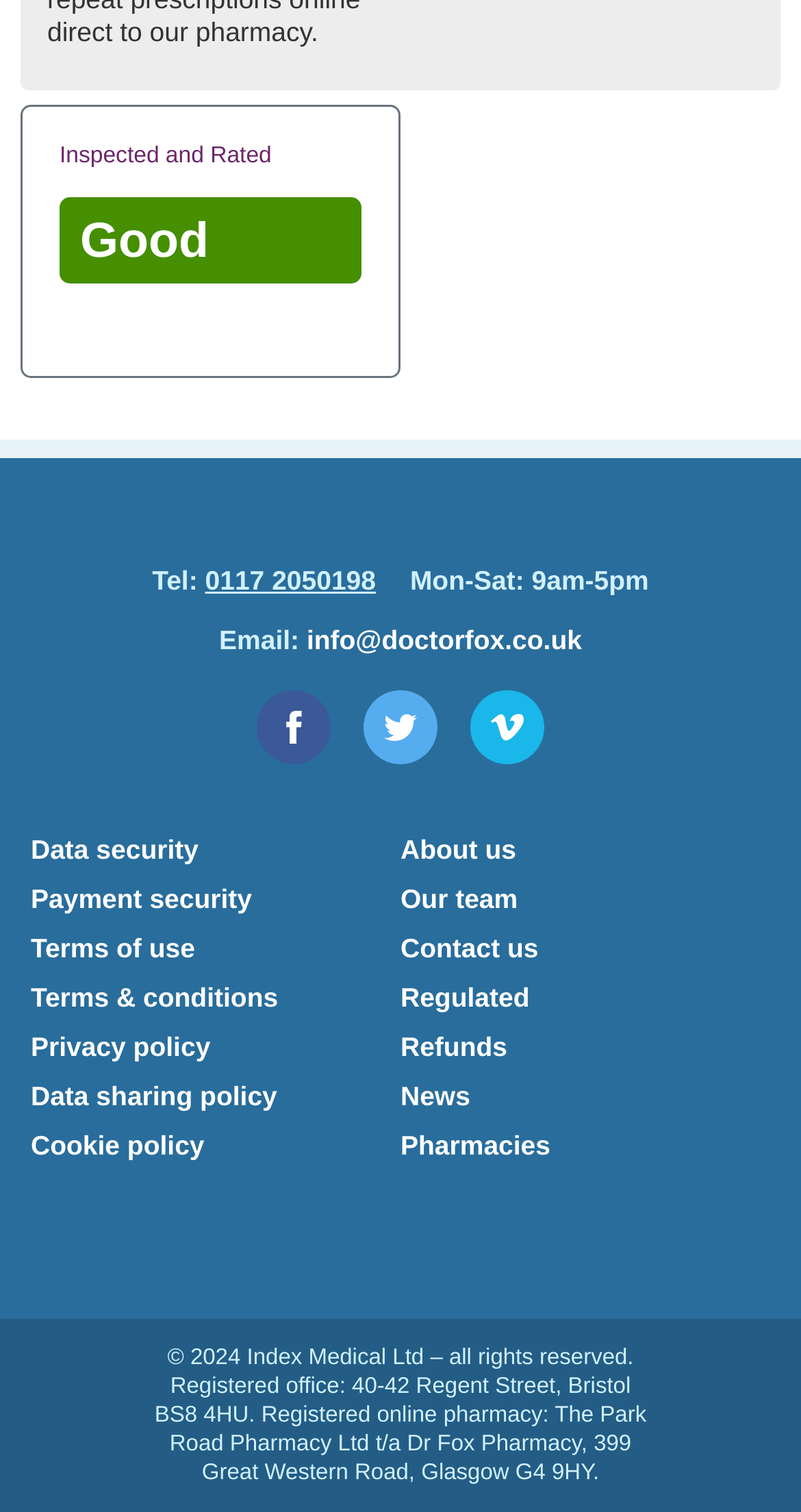Provide a thorough and detailed response to the question by examining the image: 
What is the phone number of Dr Fox?

I found the phone number by looking at the contact information section, where it says 'Tel:' followed by the phone number '0117 2050198'.